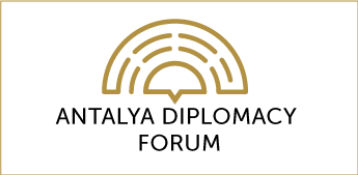Explain the details of the image you are viewing.

The image represents the logo of the "Antalya Diplomacy Forum," a significant event focused on international diplomacy and collaboration. The logo features an artistic interpretation of a rainbow arch, symbolizing hope and connection, complemented by the event's name displayed prominently beneath it in bold, modern typography. The design, characterized by its elegant golden lines against a clean white background, conveys a sense of sophistication and purpose, aligning with the forum's mission to foster dialogue and understanding among global leaders and diplomats.